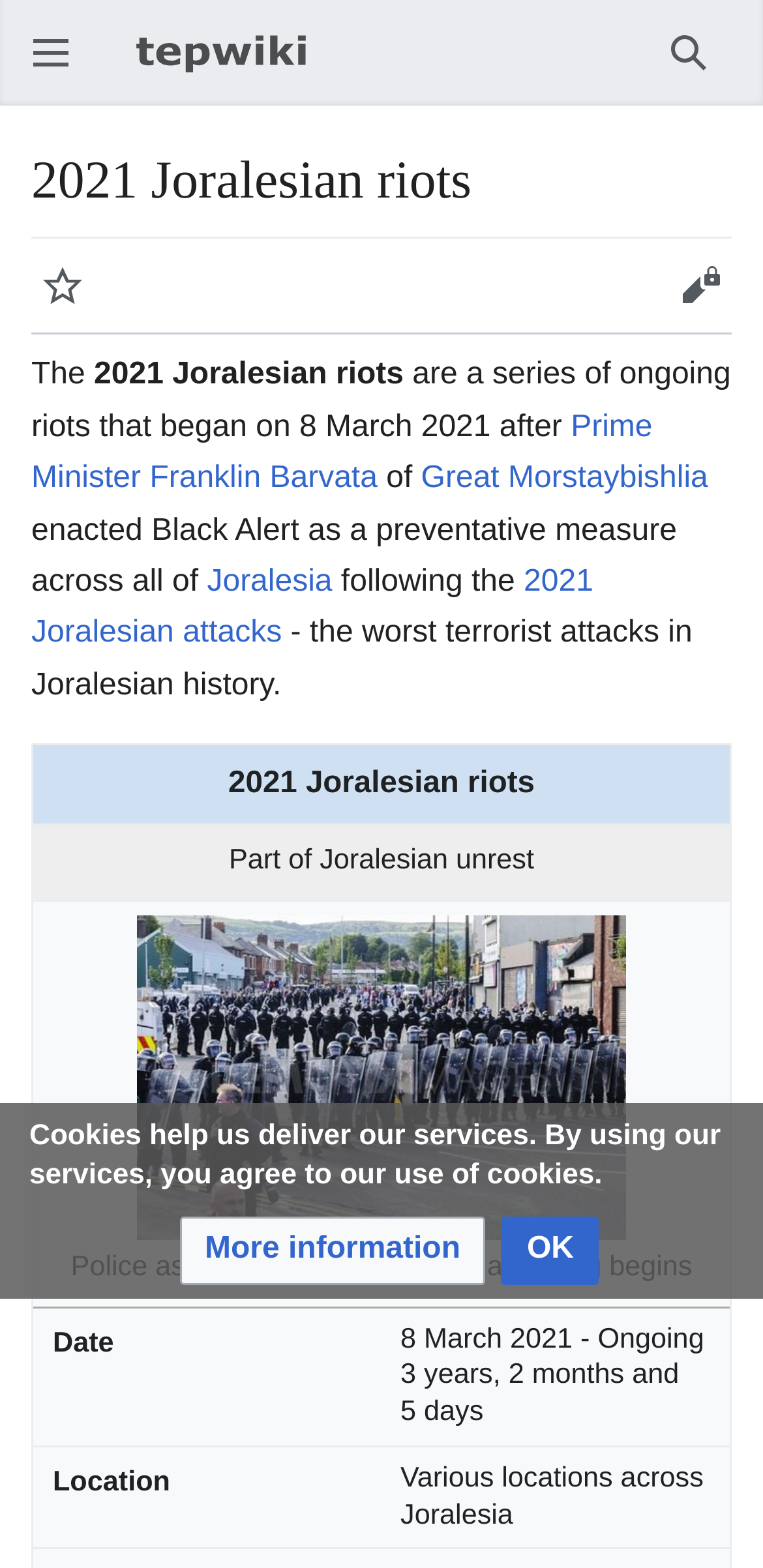When did the riots begin?
Refer to the image and respond with a one-word or short-phrase answer.

8 March 2021